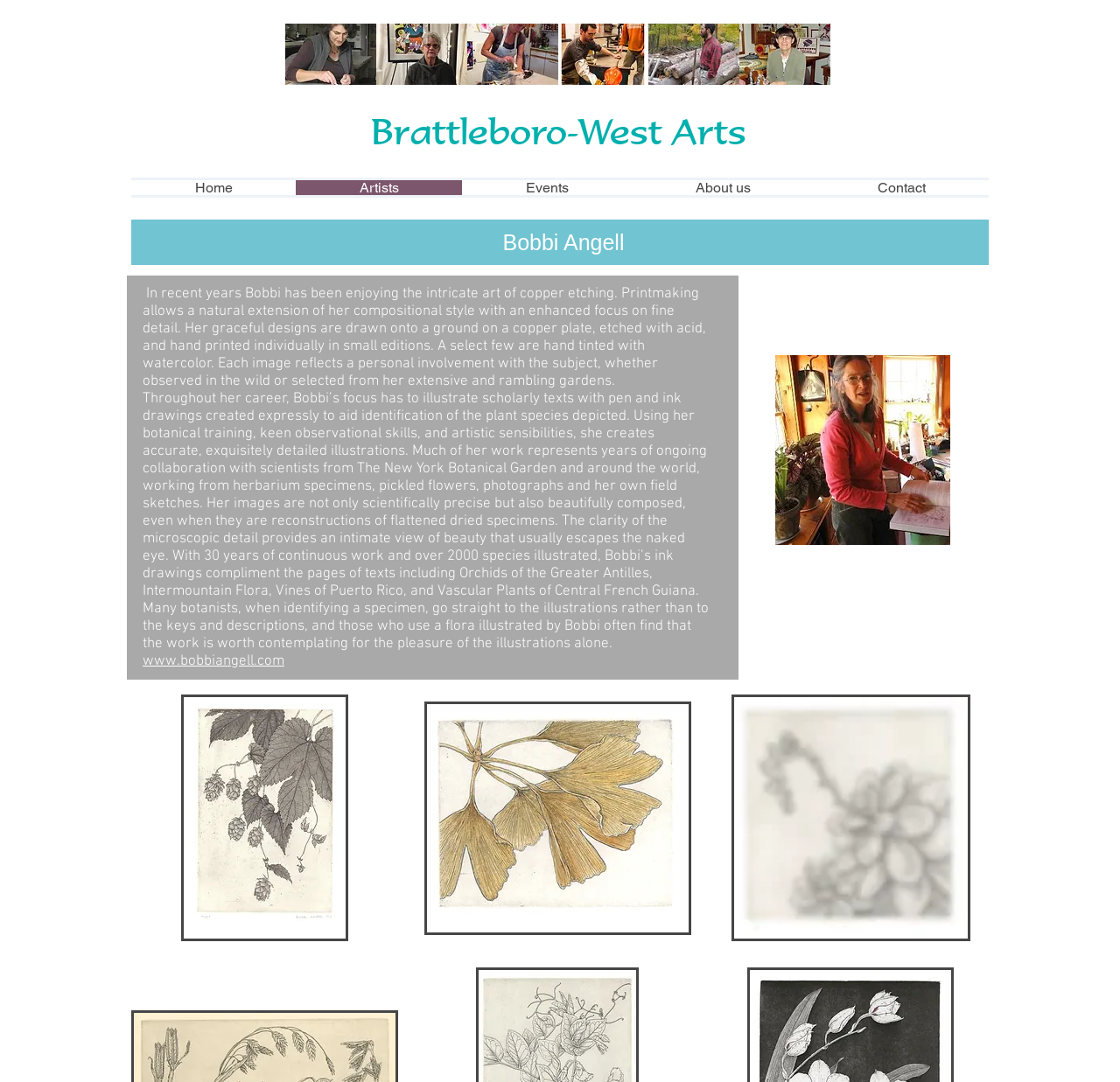Given the element description About us, predict the bounding box coordinates for the UI element in the webpage screenshot. The format should be (top-left x, top-left y, bottom-right x, bottom-right y), and the values should be between 0 and 1.

[0.564, 0.167, 0.727, 0.18]